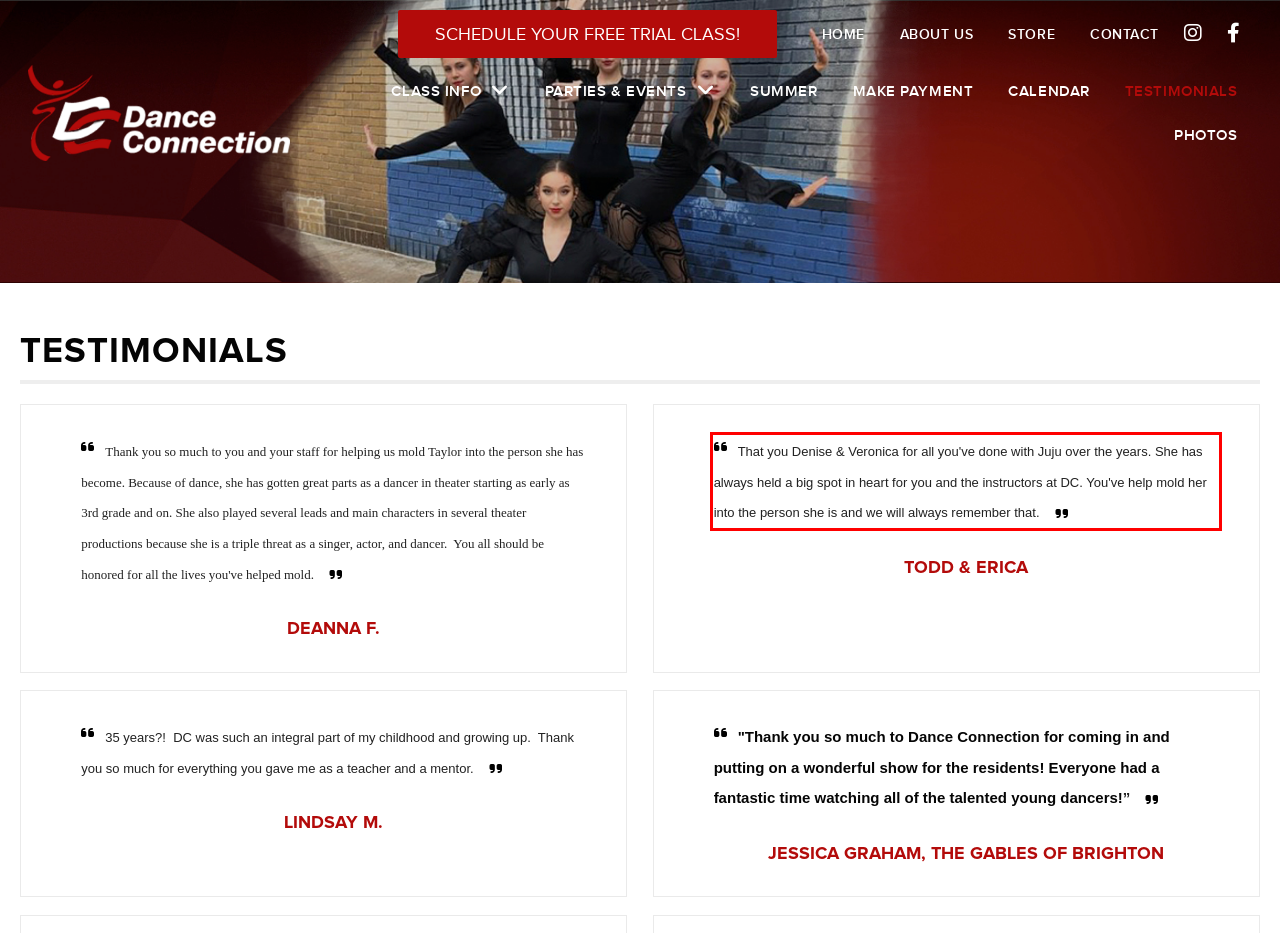You have a screenshot of a webpage with a red bounding box. Use OCR to generate the text contained within this red rectangle.

That you Denise & Veronica for all you've done with Juju over the years. She has always held a big spot in heart for you and the instructors at DC. You've help mold her into the person she is and we will always remember that.